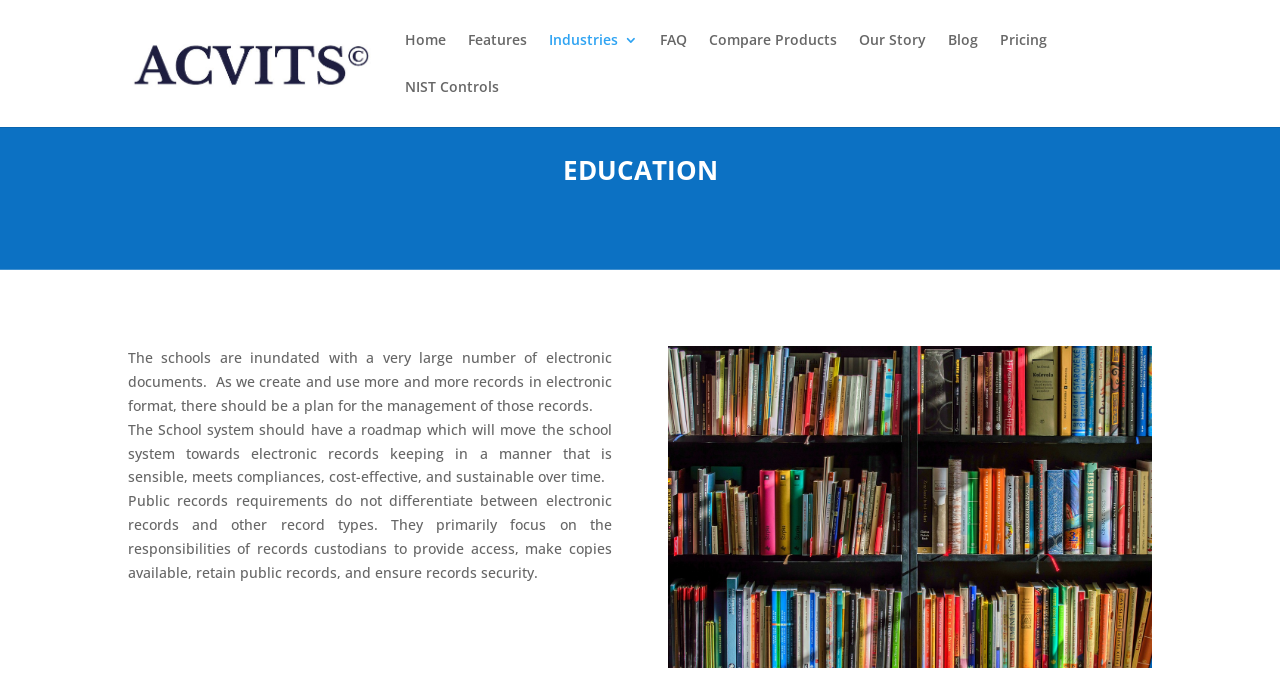Refer to the image and answer the question with as much detail as possible: What is the focus of public records requirements?

Public records requirements primarily focus on the responsibilities of records custodians to provide access, make copies available, retain public records, and ensure records security, as mentioned in the text.